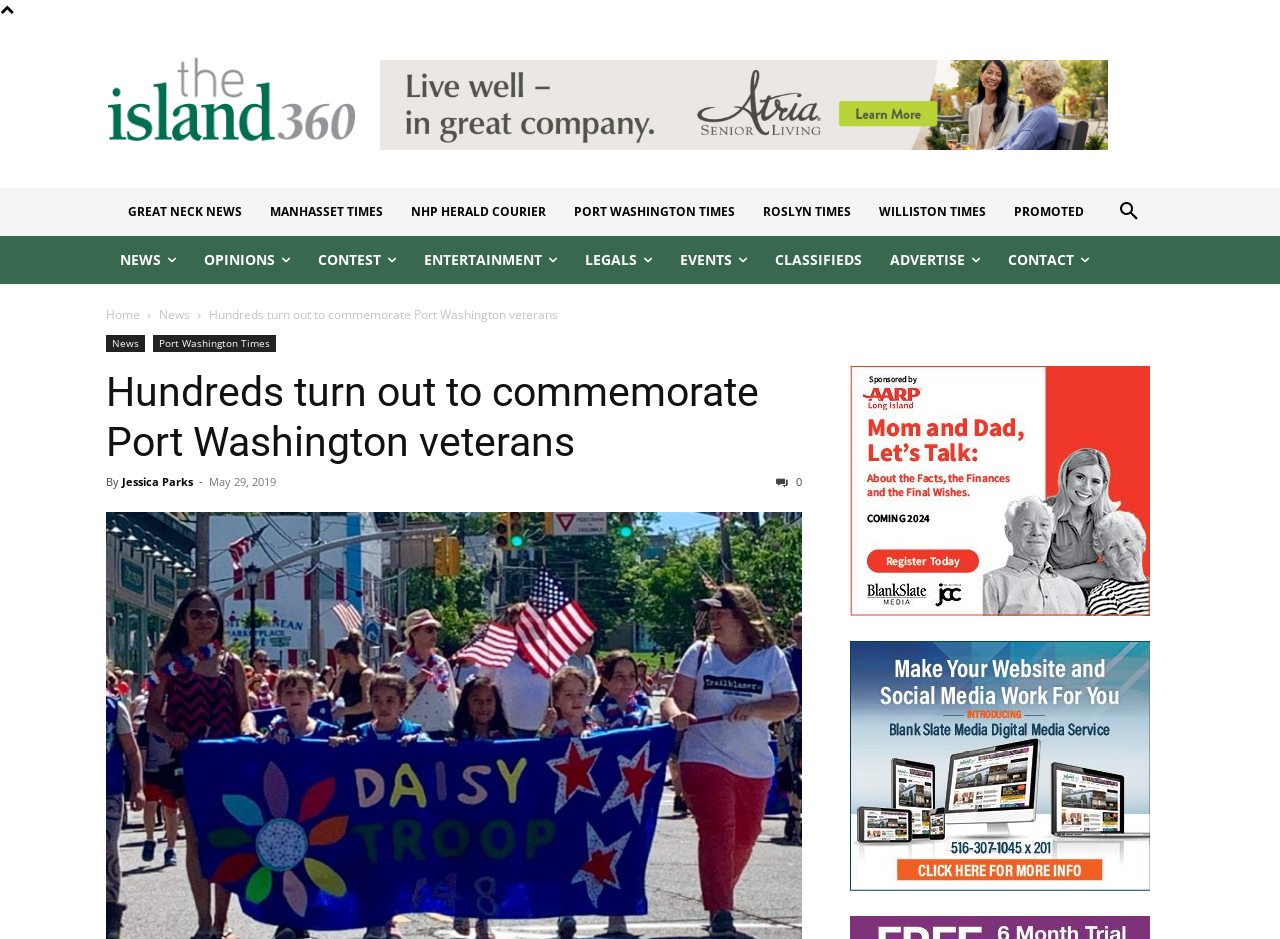Determine the bounding box coordinates for the area that needs to be clicked to fulfill this task: "View 'Meaningful Connections & Venn Diagrams'". The coordinates must be given as four float numbers between 0 and 1, i.e., [left, top, right, bottom].

None